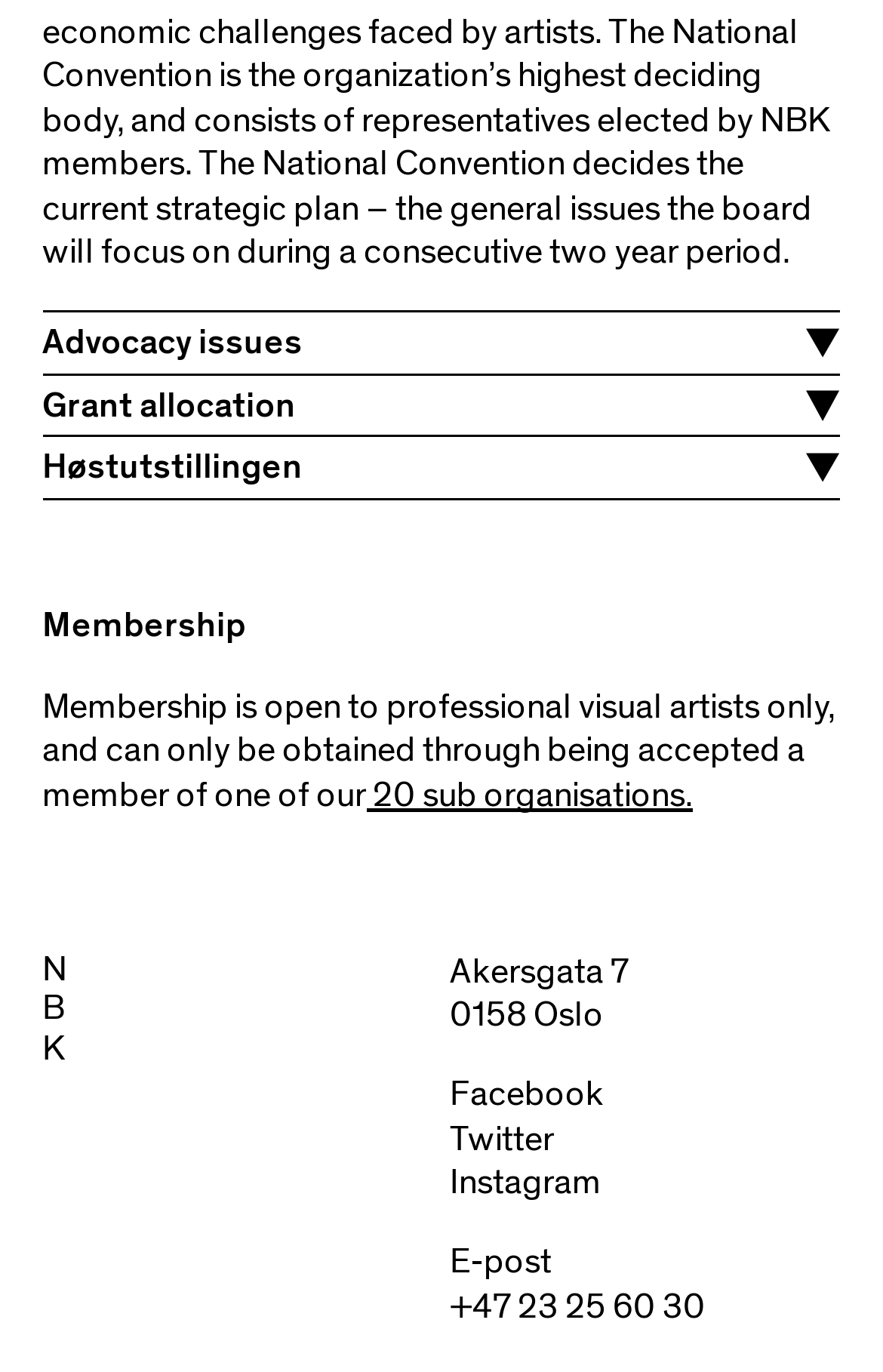Predict the bounding box for the UI component with the following description: "+47 23 25 60 30".

[0.509, 0.937, 0.799, 0.968]